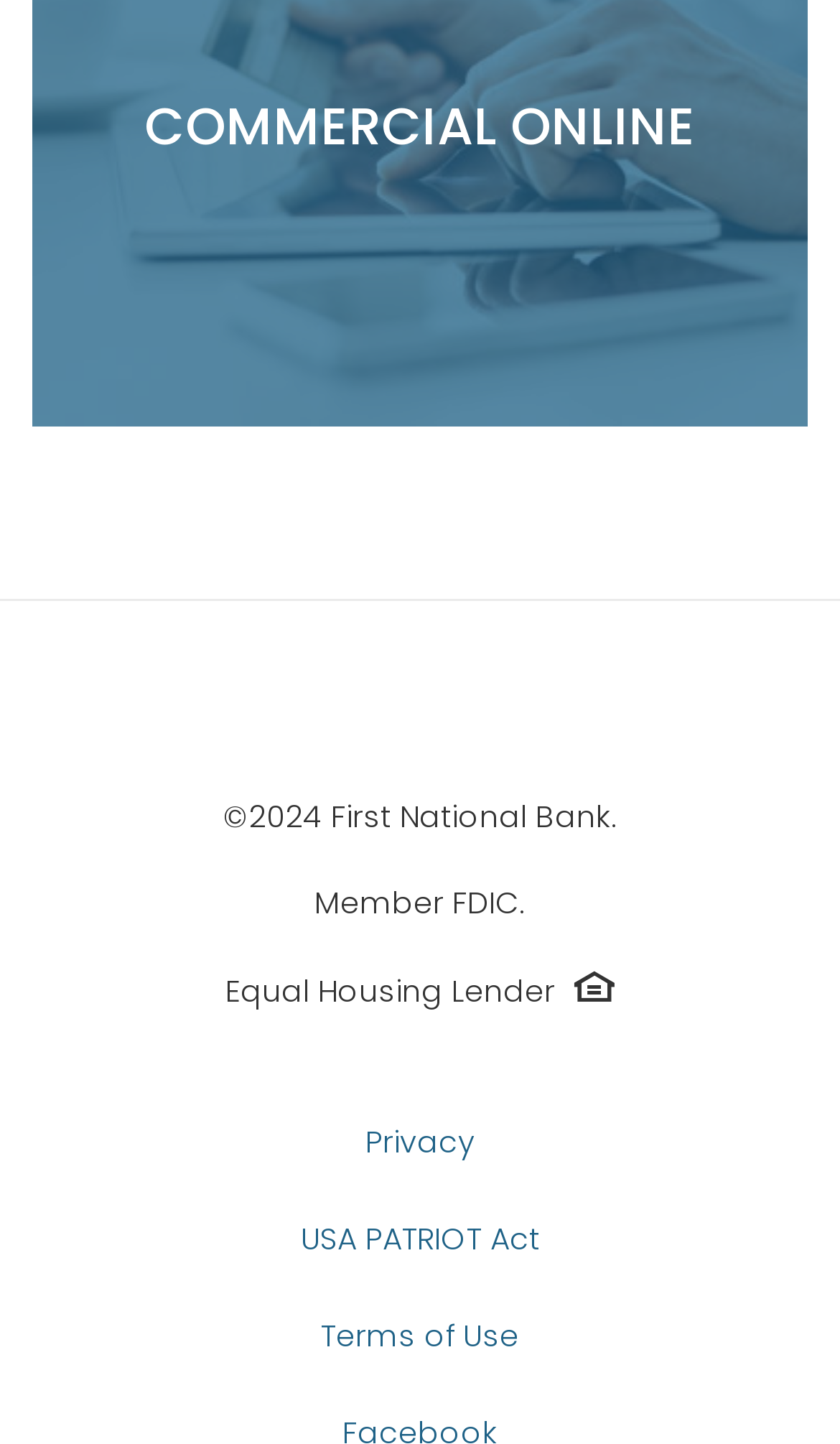What is the position of the 'Equal Housing Lender' icon?
Please give a well-detailed answer to the question.

I analyzed the bounding box coordinates of the 'Equal Housing Lender' icon and found that its y1 and y2 values are 0.668 and 0.788, respectively. This suggests that the icon is located at the bottom right of the webpage.